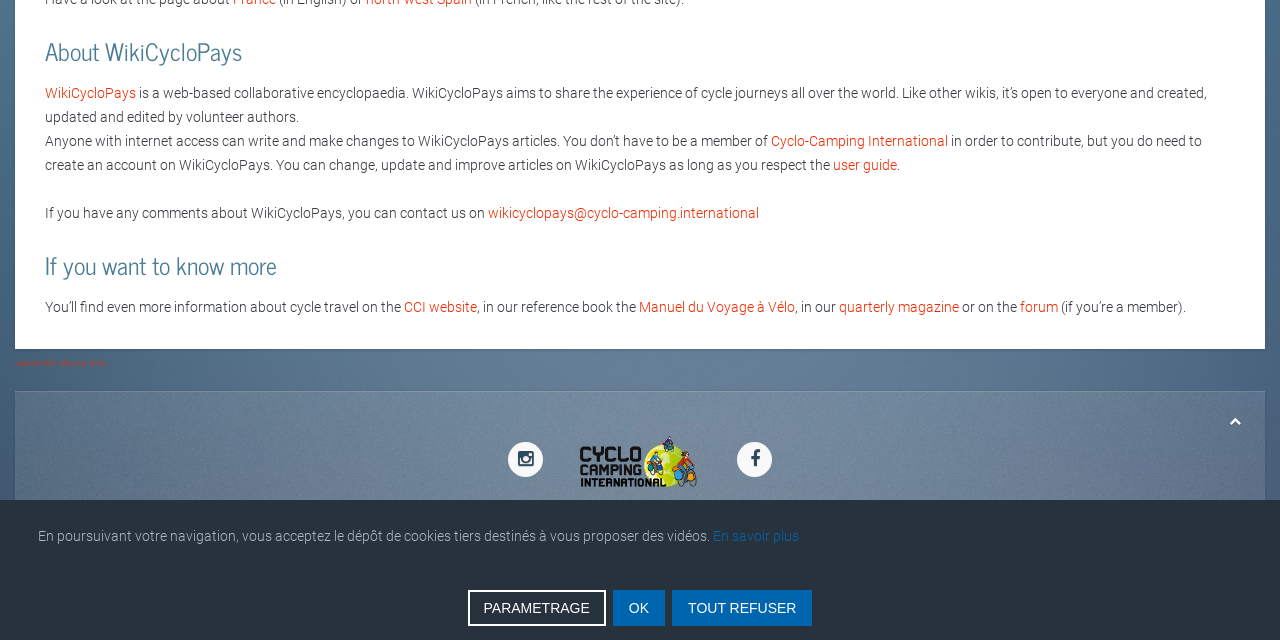Specify the bounding box coordinates (top-left x, top-left y, bottom-right x, bottom-right y) of the UI element in the screenshot that matches this description: Manuel du Voyage à Vélo

[0.499, 0.468, 0.621, 0.493]